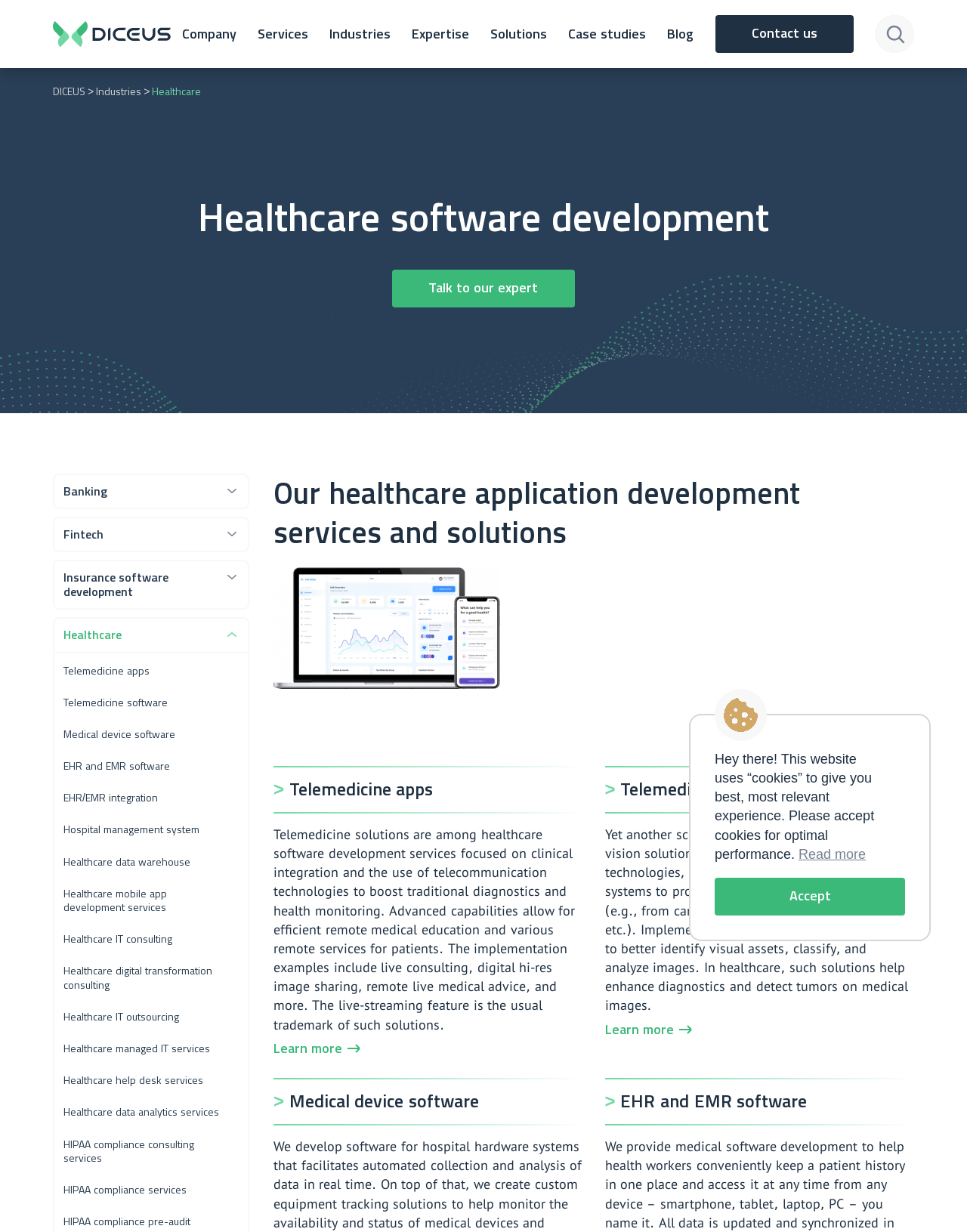Determine and generate the text content of the webpage's headline.

Healthcare software development